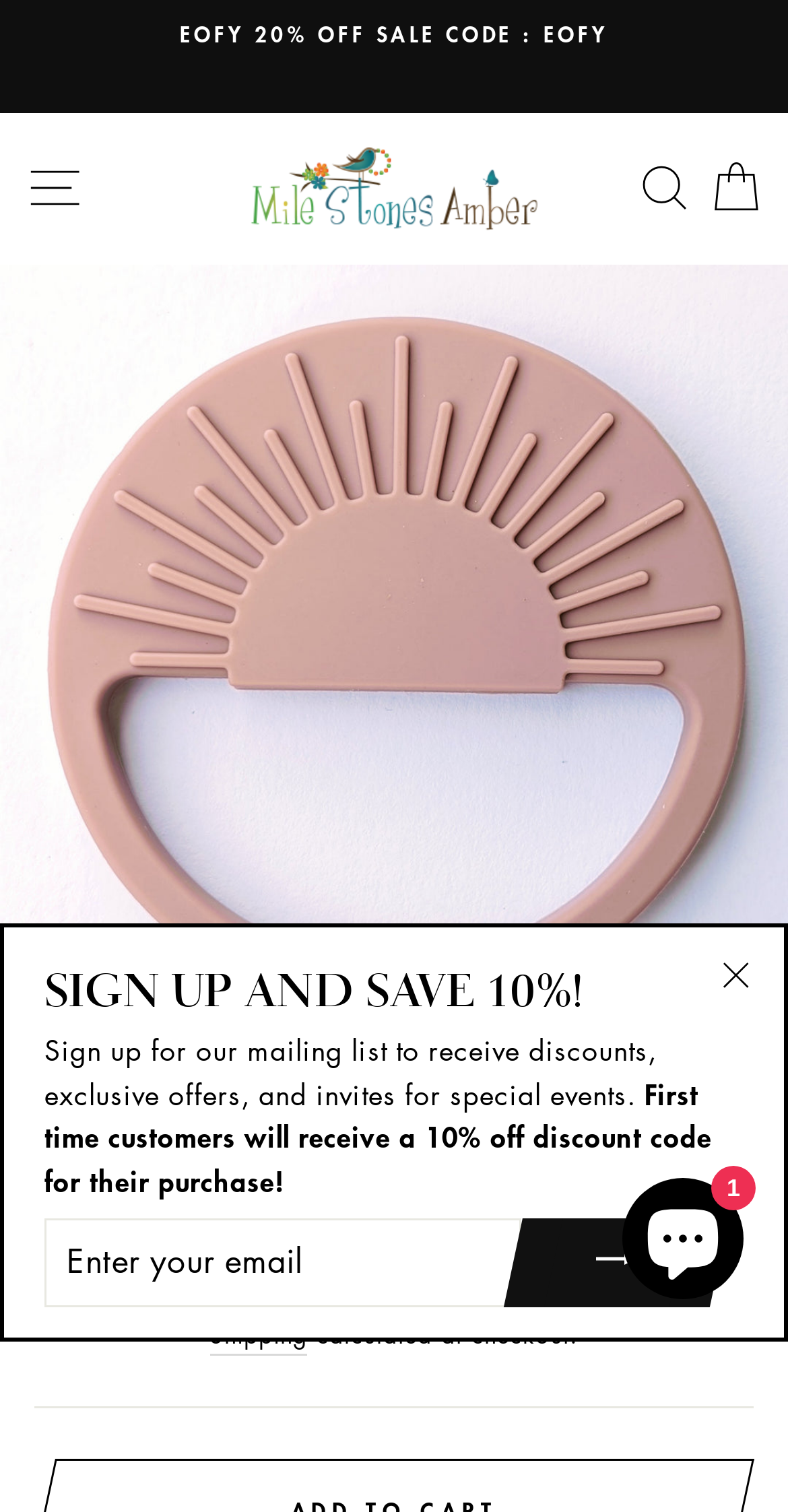Please identify the bounding box coordinates of the element that needs to be clicked to execute the following command: "Write for us". Provide the bounding box using four float numbers between 0 and 1, formatted as [left, top, right, bottom].

None